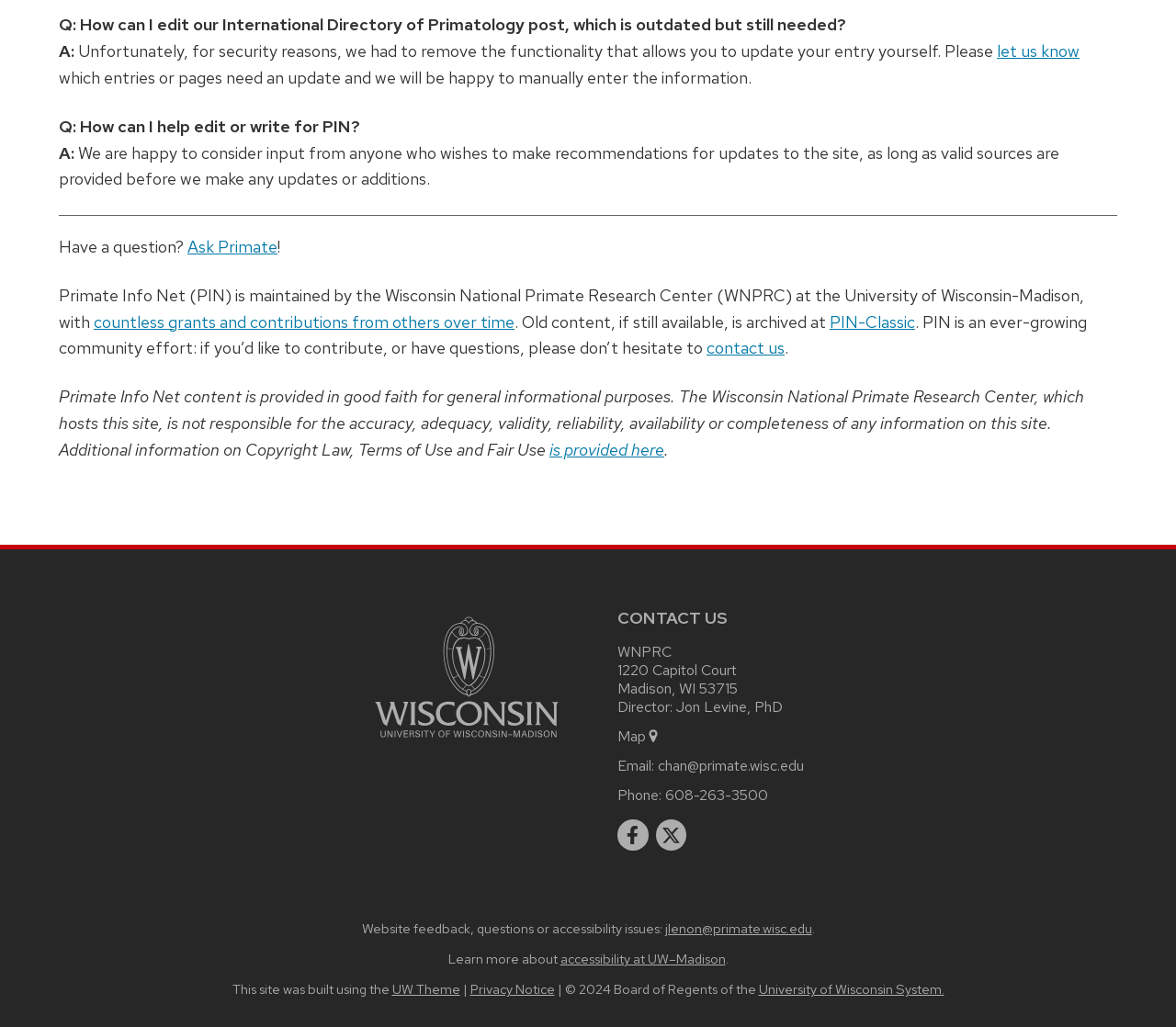What is the purpose of the Primate Info Net?
Based on the visual content, answer with a single word or a brief phrase.

General informational purposes